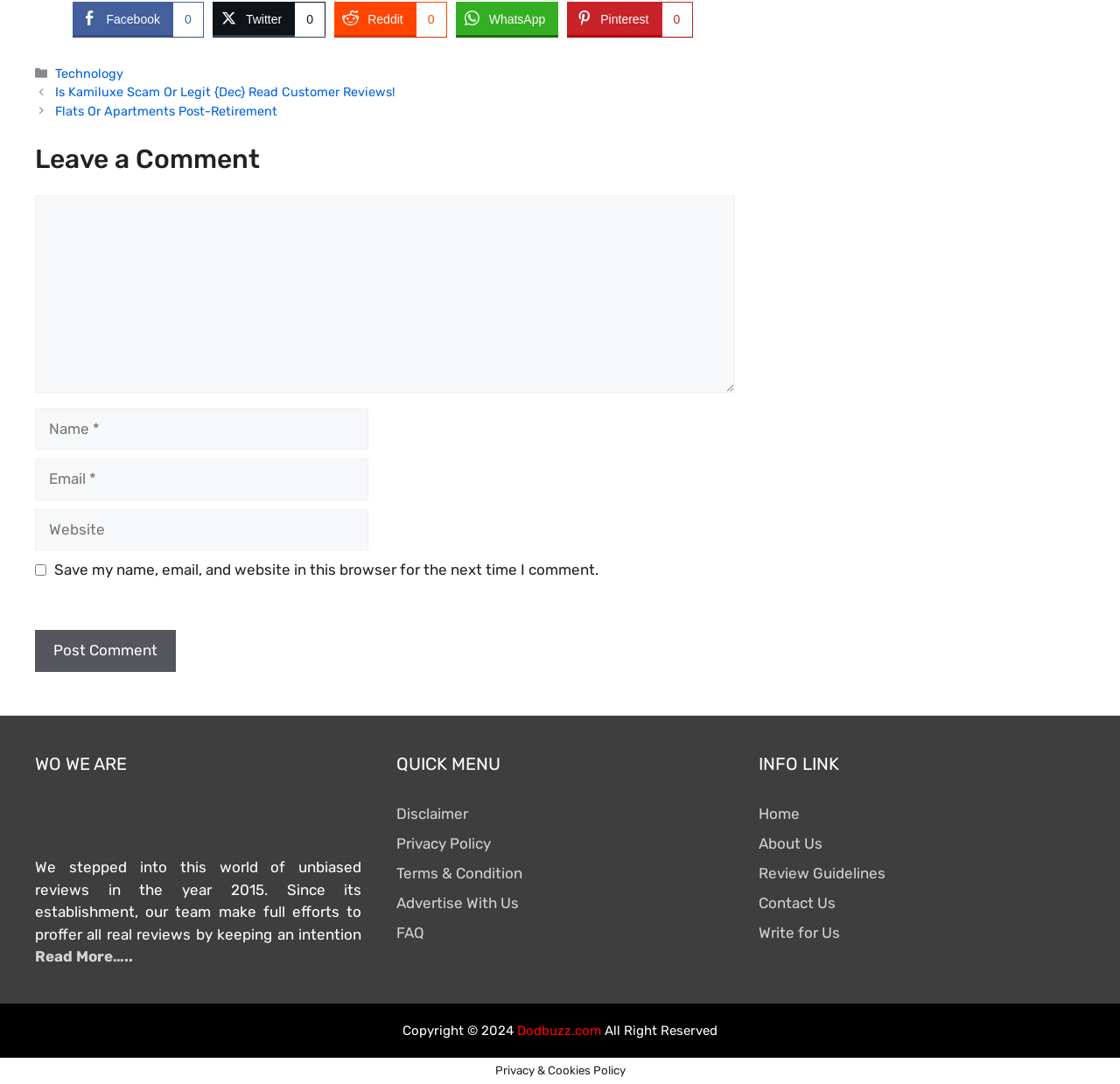Determine the coordinates of the bounding box that should be clicked to complete the instruction: "Go to the home page". The coordinates should be represented by four float numbers between 0 and 1: [left, top, right, bottom].

[0.677, 0.742, 0.714, 0.758]